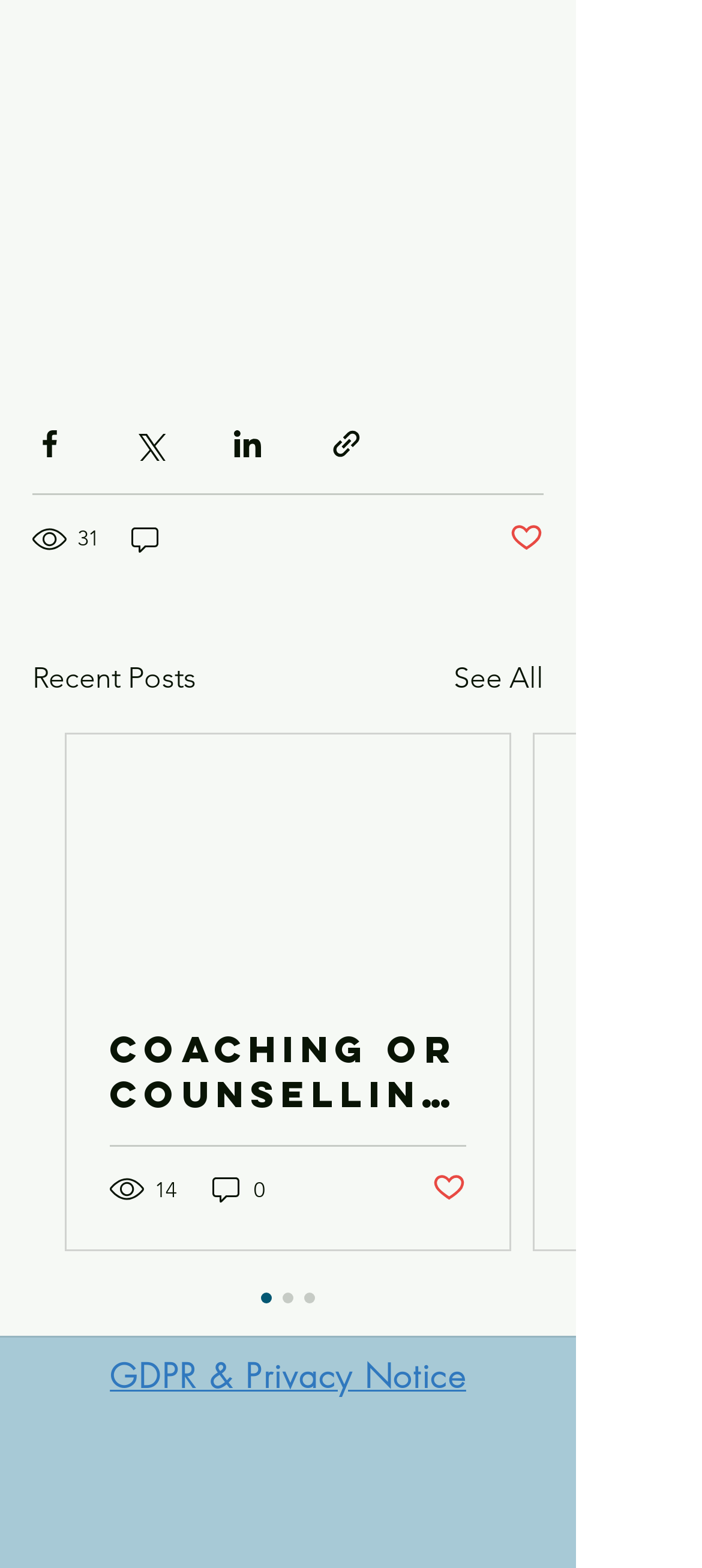What is the copyright information at the bottom of the page?
Please give a detailed and thorough answer to the question, covering all relevant points.

The copyright information is displayed at the bottom of the page, stating '© Space To Breathe Counselling. All rights reserved.' This indicates that the content on the webpage is owned by Space To Breathe Counselling and is protected by copyright law.